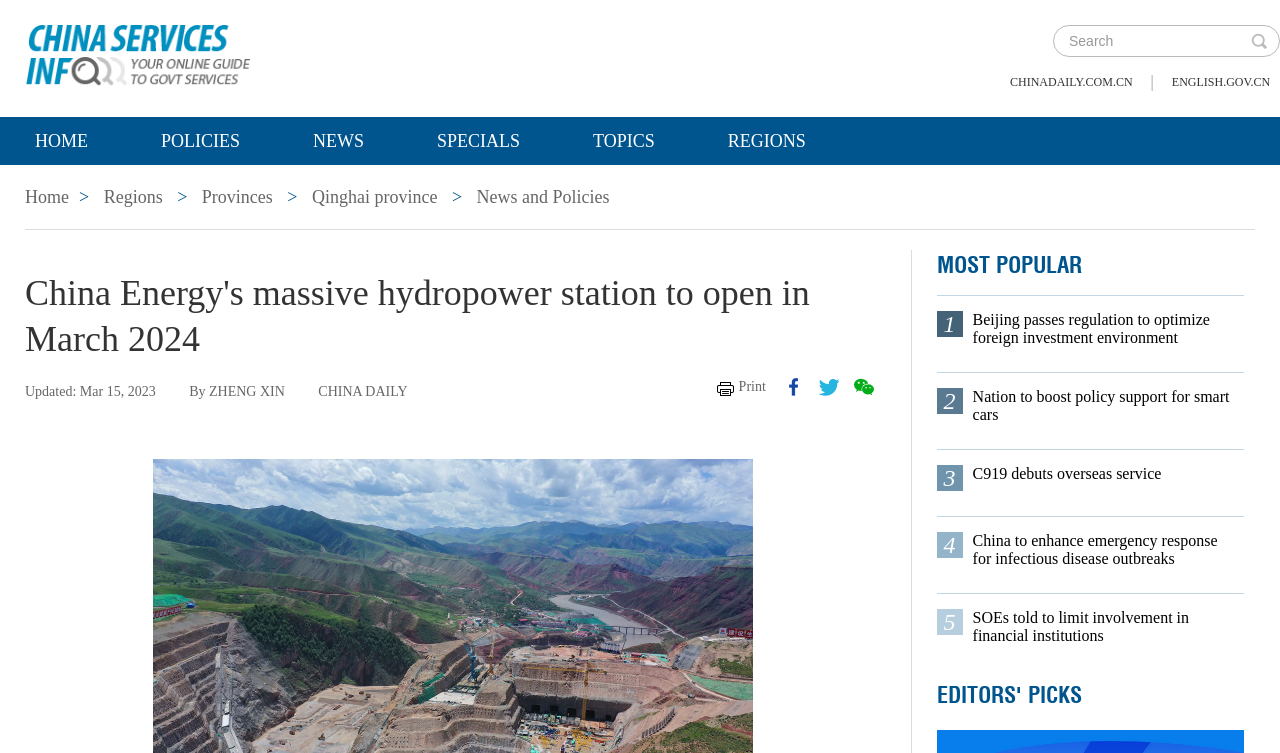Using the provided element description "News and Policies", determine the bounding box coordinates of the UI element.

[0.372, 0.248, 0.476, 0.275]